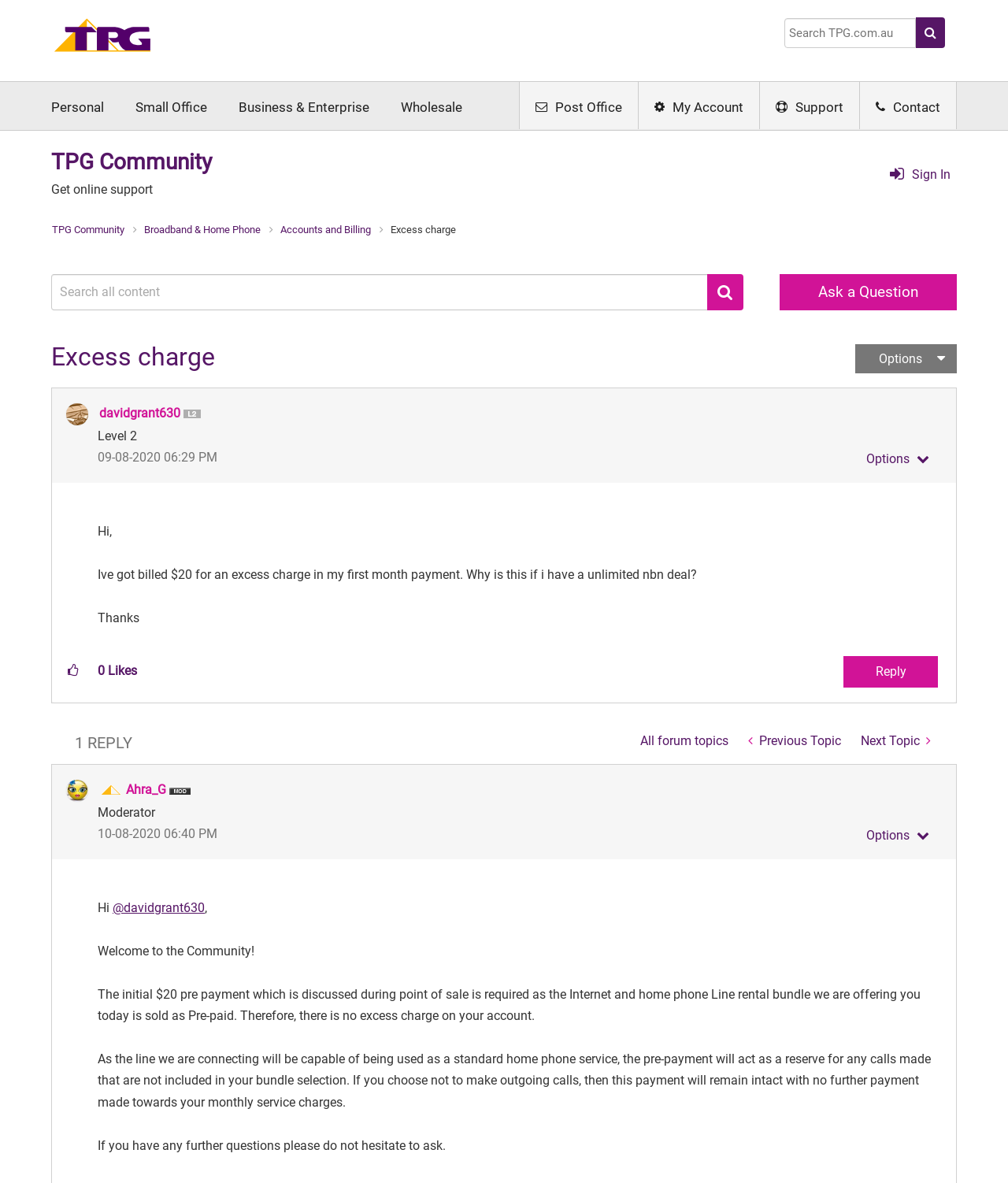Please answer the following question as detailed as possible based on the image: 
Who posted the original question?

The original question was posted by davidgrant630, as indicated by the username and profile picture displayed above the question.